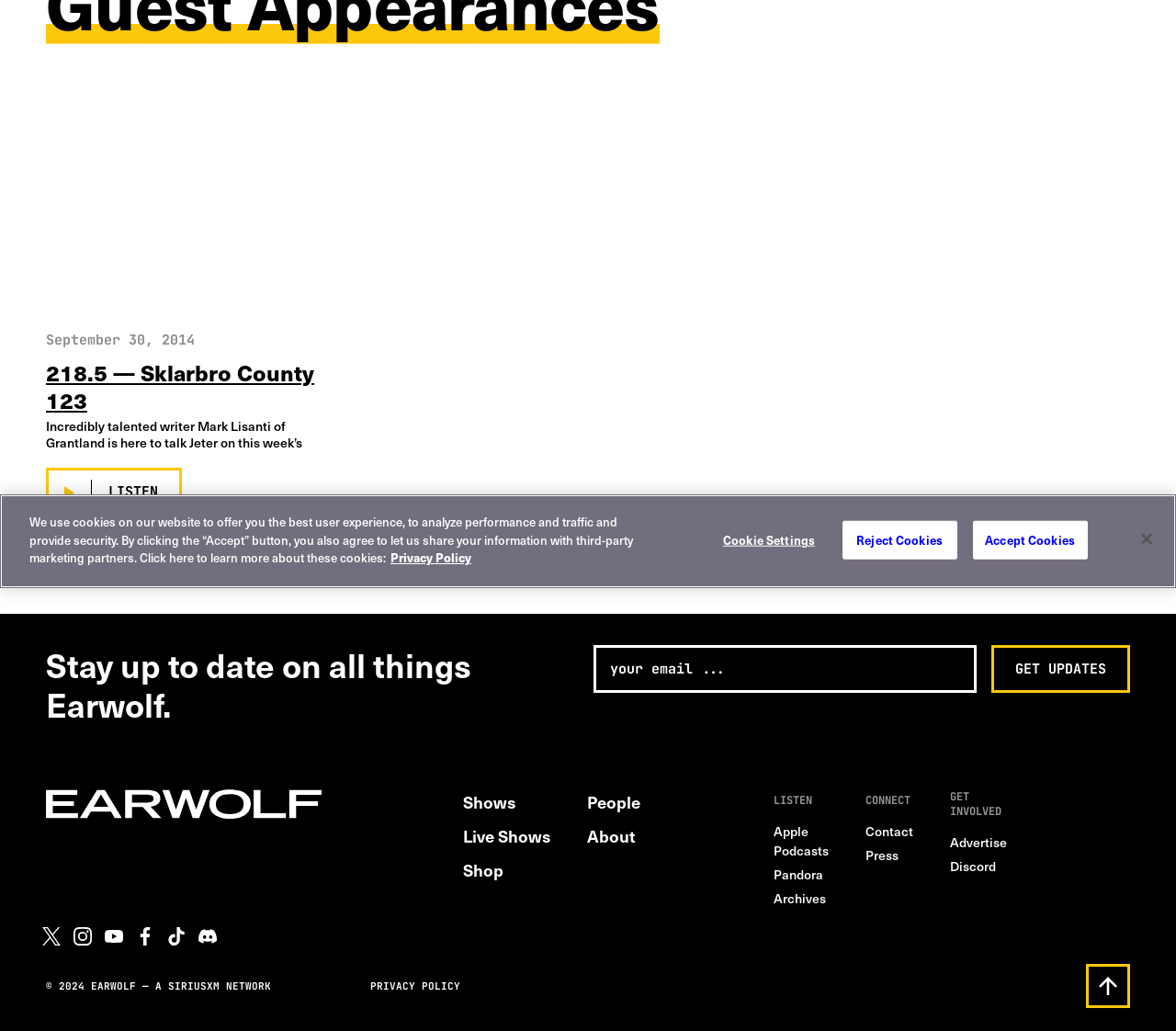Determine the bounding box coordinates for the HTML element mentioned in the following description: "Archives". The coordinates should be a list of four floats ranging from 0 to 1, represented as [left, top, right, bottom].

[0.658, 0.861, 0.702, 0.88]